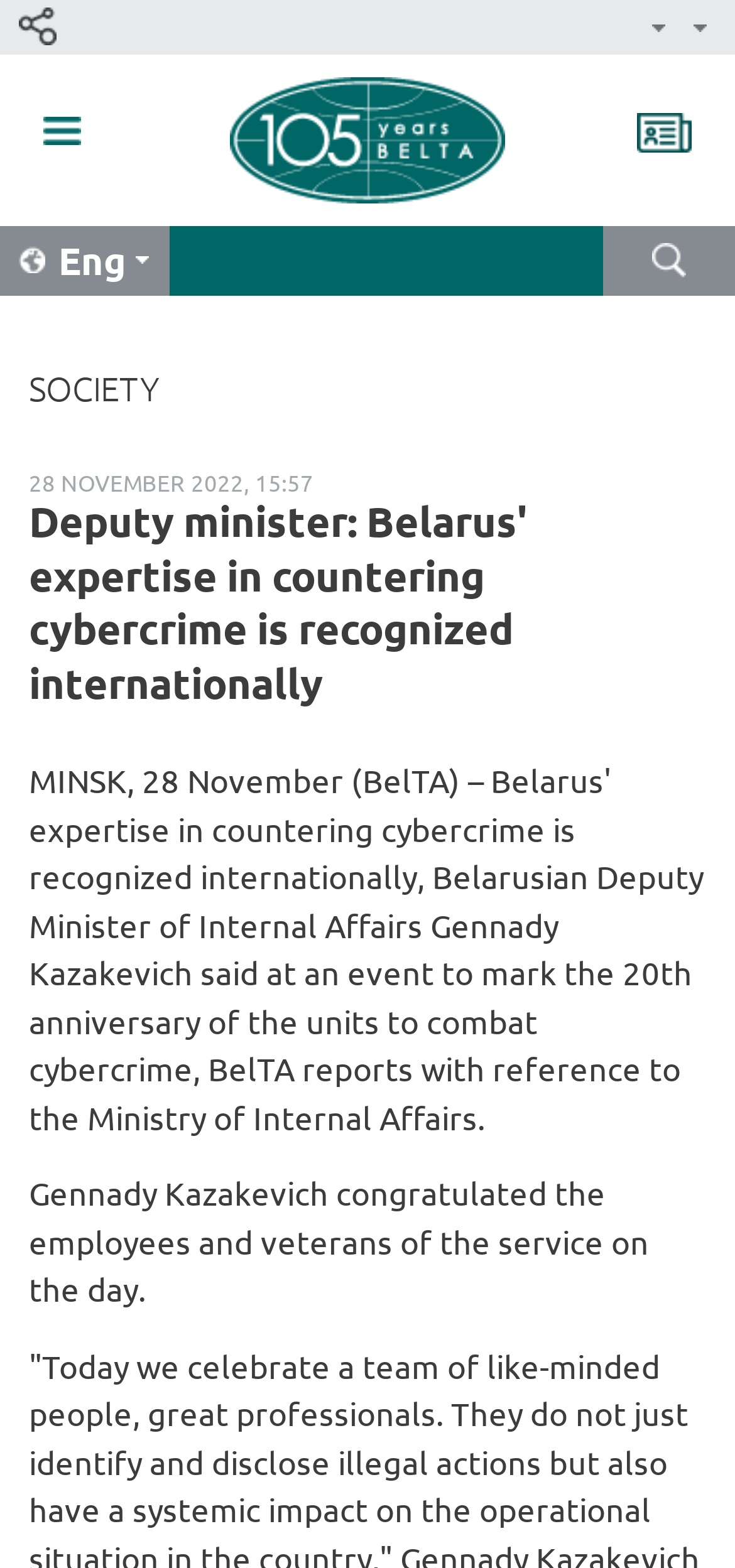Locate the heading on the webpage and return its text.

Deputy minister: Belarus' expertise in countering cybercrime is recognized internationally